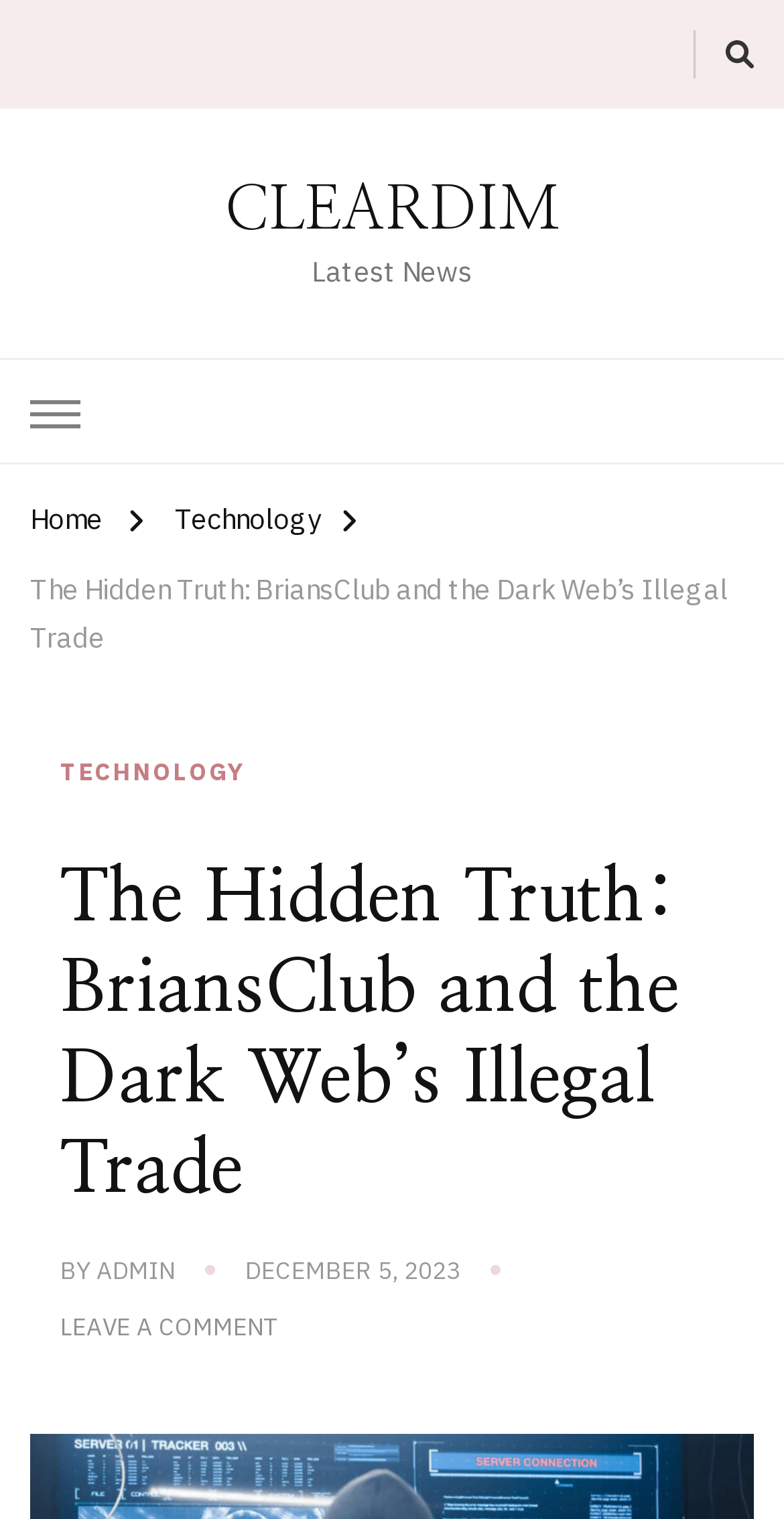Identify the bounding box coordinates of the region I need to click to complete this instruction: "Leave a comment on the article".

[0.077, 0.861, 0.354, 0.885]